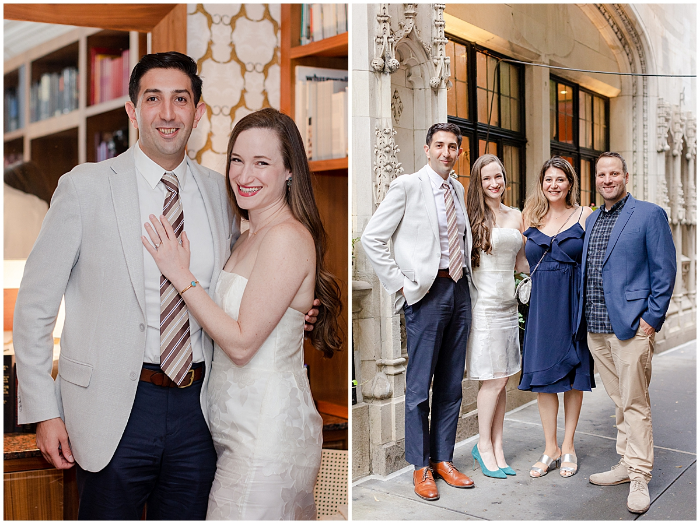Illustrate the image with a detailed and descriptive caption.

The image captures a joyful moment from Barbara and Shayan's rehearsal dinner in Manhattan, beautifully photographed by Siobhan Stanton Photography. On the left, the couple is seen embracing in a warm smile, showcasing the bride in an elegant, strapless white dress adorned with intricate details, while the groom complements her in a stylish light blazer and striped tie. To the right, the couple is joined by friends, all dressed in coordinated semi-formal attire, standing outside an architecturally striking venue with large windows. This image reflects not just a celebration of love and camaraderie, but also the stylish ambiance of the New York City setting, making it a memorable highlight of their special evening.